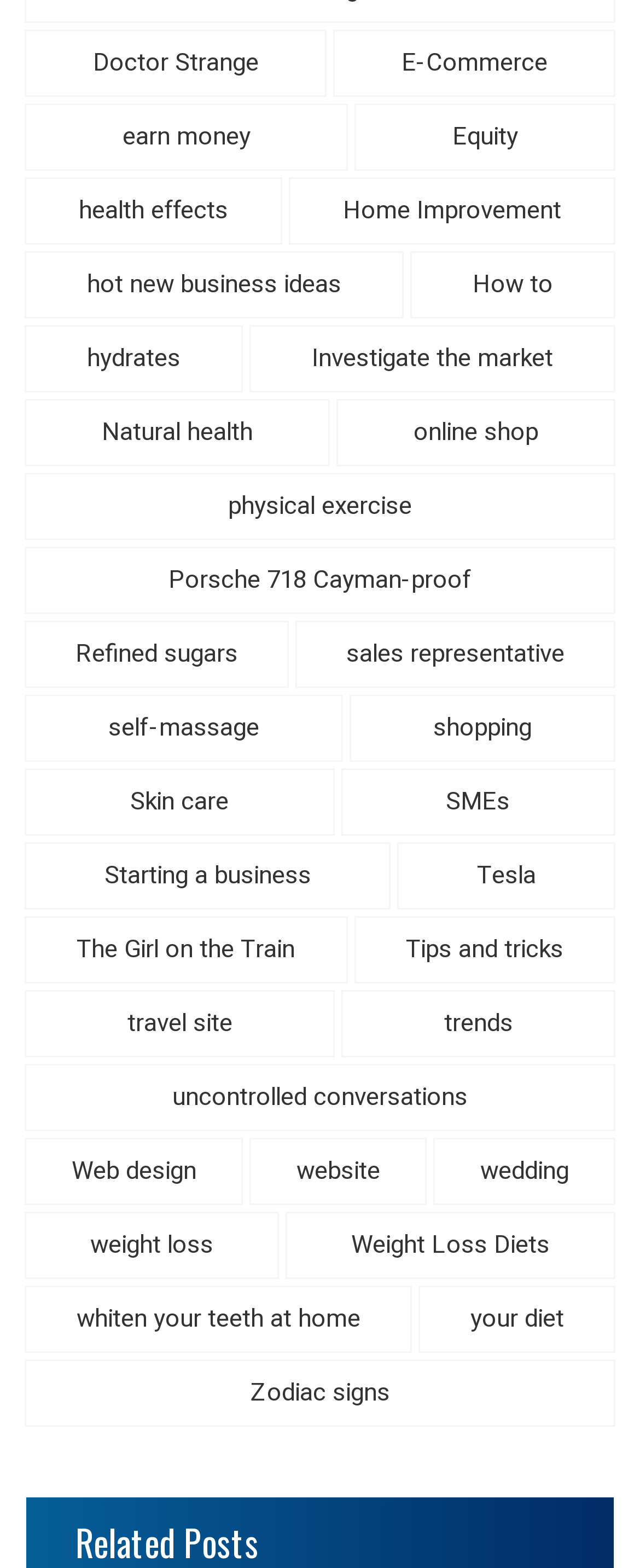Is there a section for related posts?
Identify the answer in the screenshot and reply with a single word or phrase.

Yes